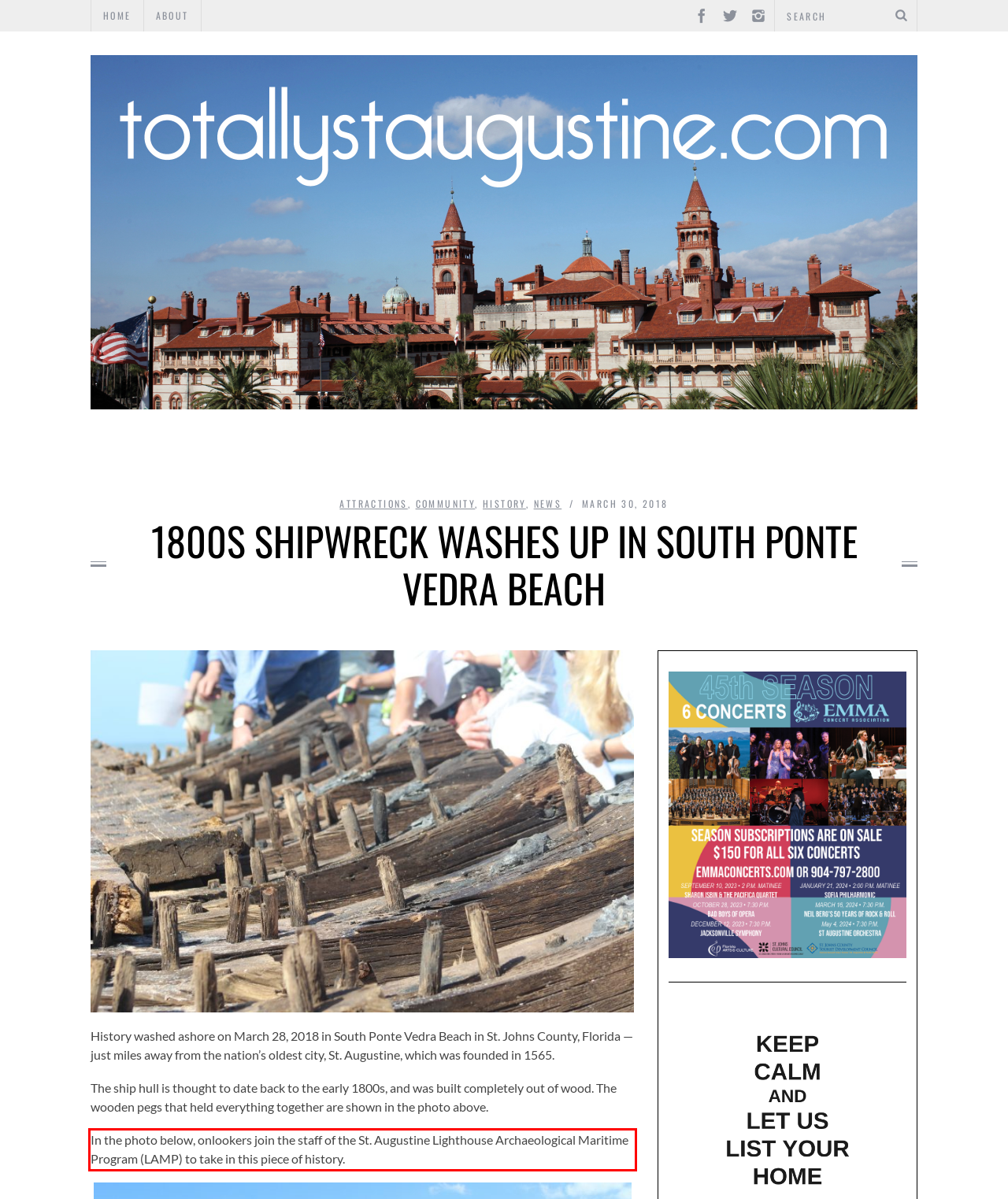Please perform OCR on the UI element surrounded by the red bounding box in the given webpage screenshot and extract its text content.

In the photo below, onlookers join the staff of the St. Augustine Lighthouse Archaeological Maritime Program (LAMP) to take in this piece of history.